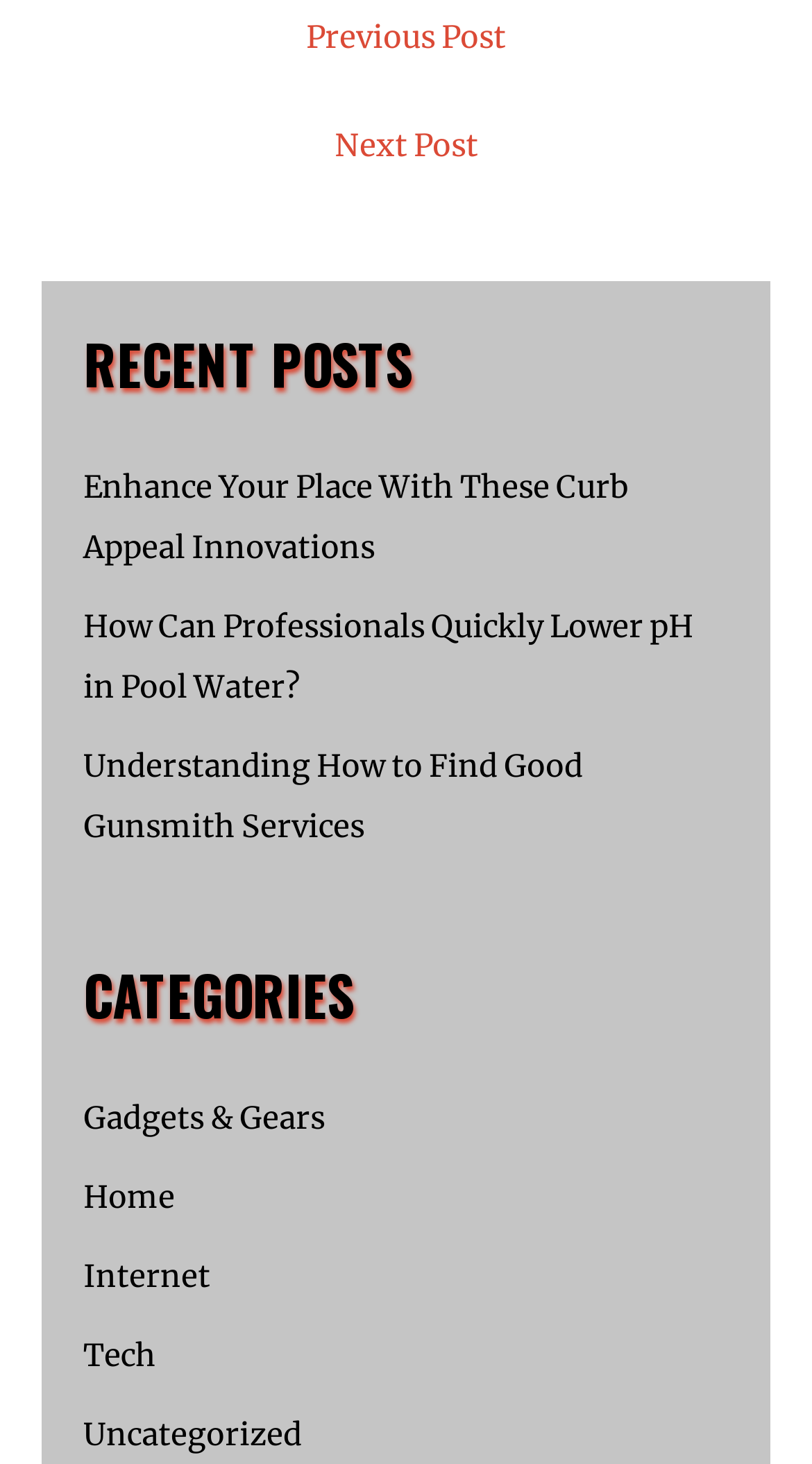Locate the bounding box coordinates of the area that needs to be clicked to fulfill the following instruction: "view recent post 'Enhance Your Place With These Curb Appeal Innovations'". The coordinates should be in the format of four float numbers between 0 and 1, namely [left, top, right, bottom].

[0.103, 0.32, 0.774, 0.387]